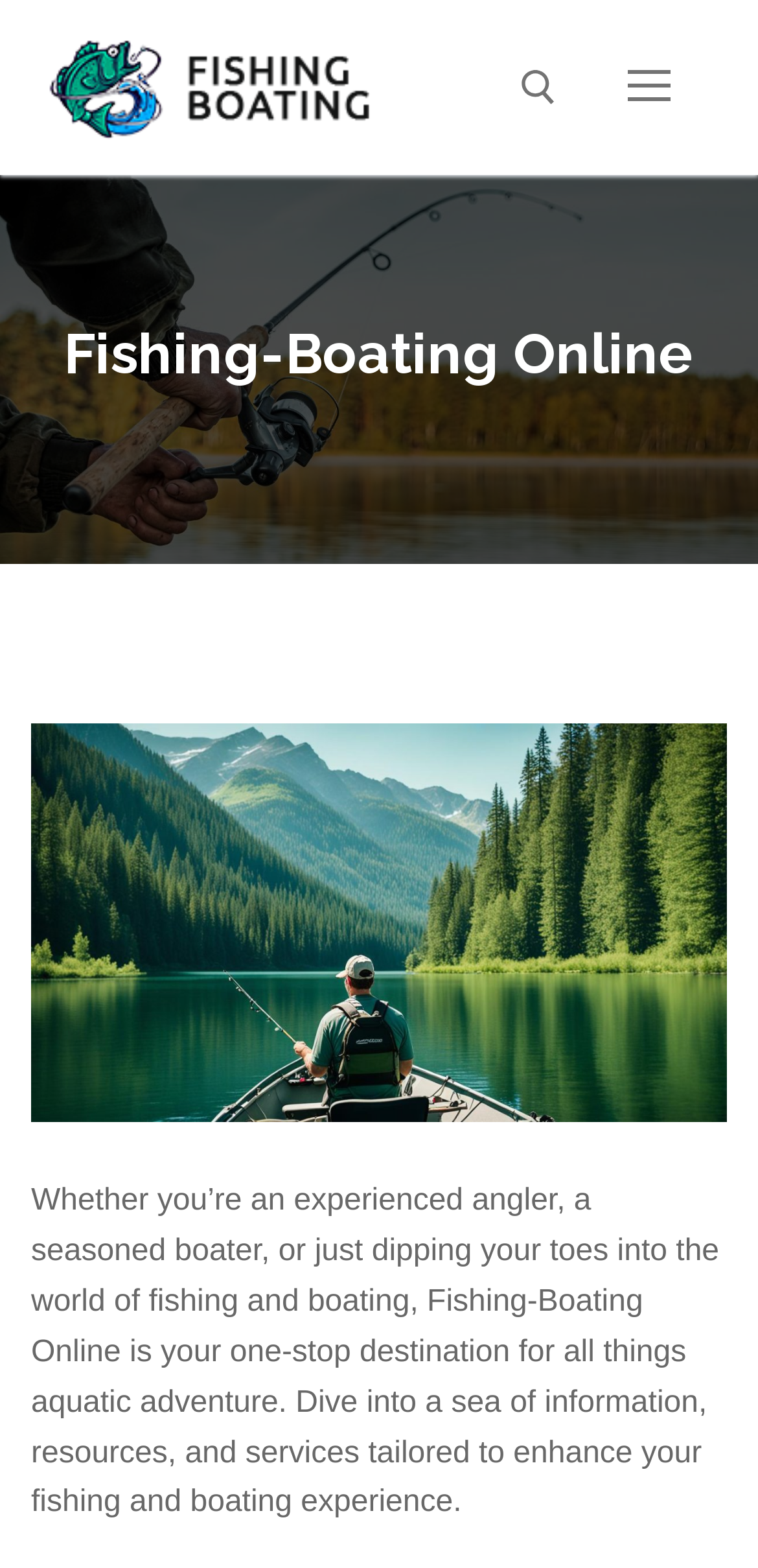Based on the element description: "alt="Fishing Boating"", identify the UI element and provide its bounding box coordinates. Use four float numbers between 0 and 1, [left, top, right, bottom].

[0.062, 0.018, 0.647, 0.094]